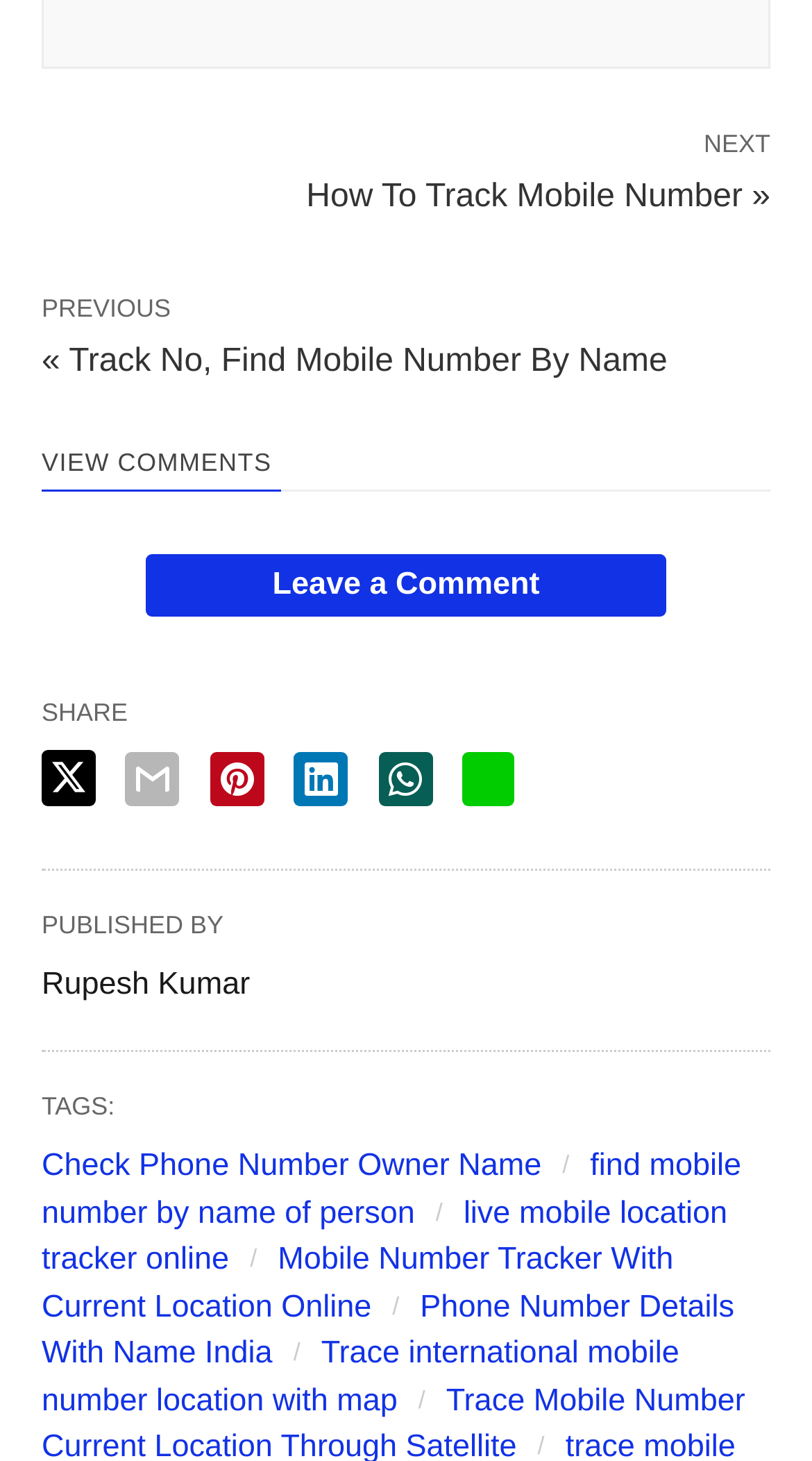Pinpoint the bounding box coordinates of the clickable area necessary to execute the following instruction: "contact us". The coordinates should be given as four float numbers between 0 and 1, namely [left, top, right, bottom].

None